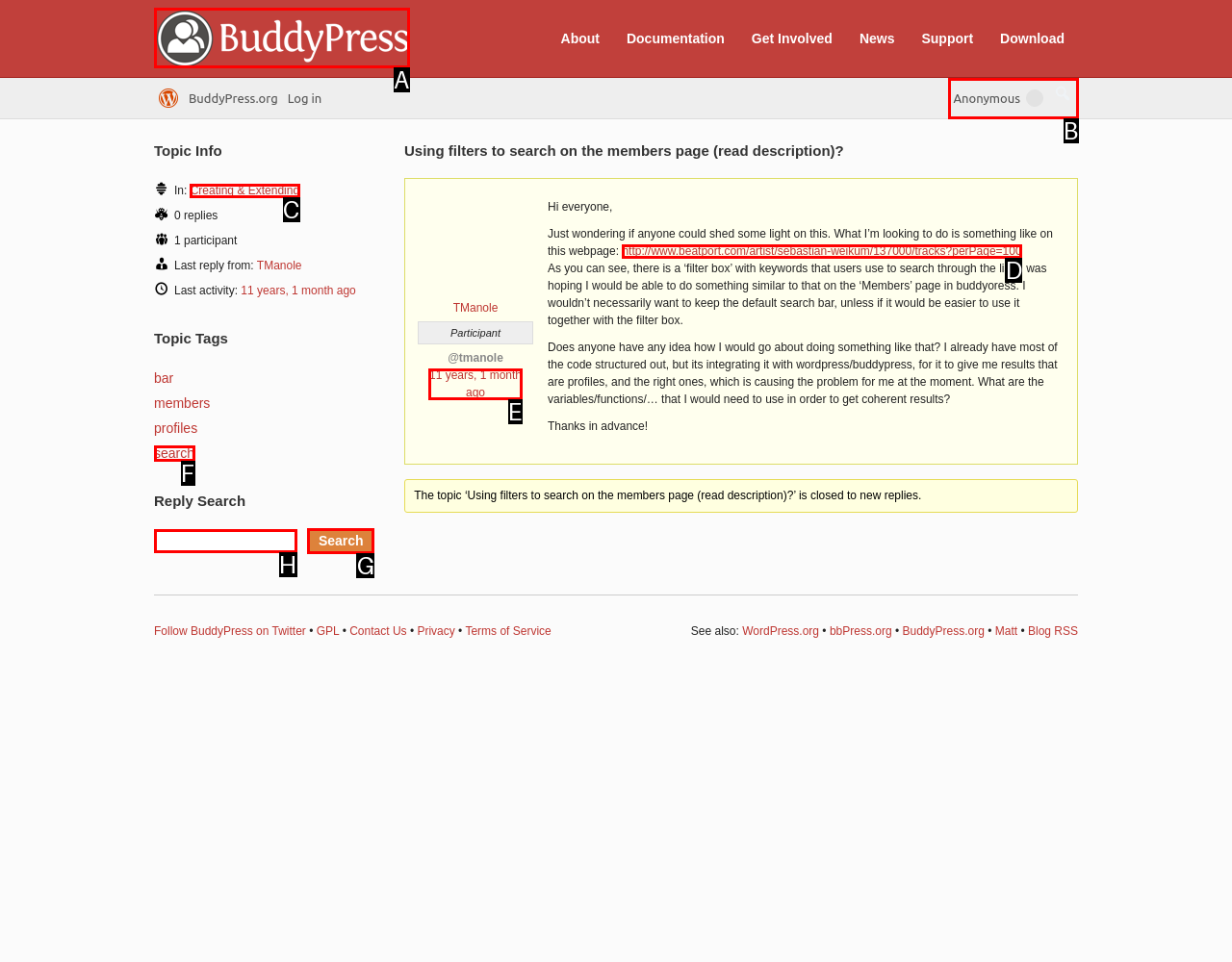To execute the task: Search for something in the search bar, which one of the highlighted HTML elements should be clicked? Answer with the option's letter from the choices provided.

H